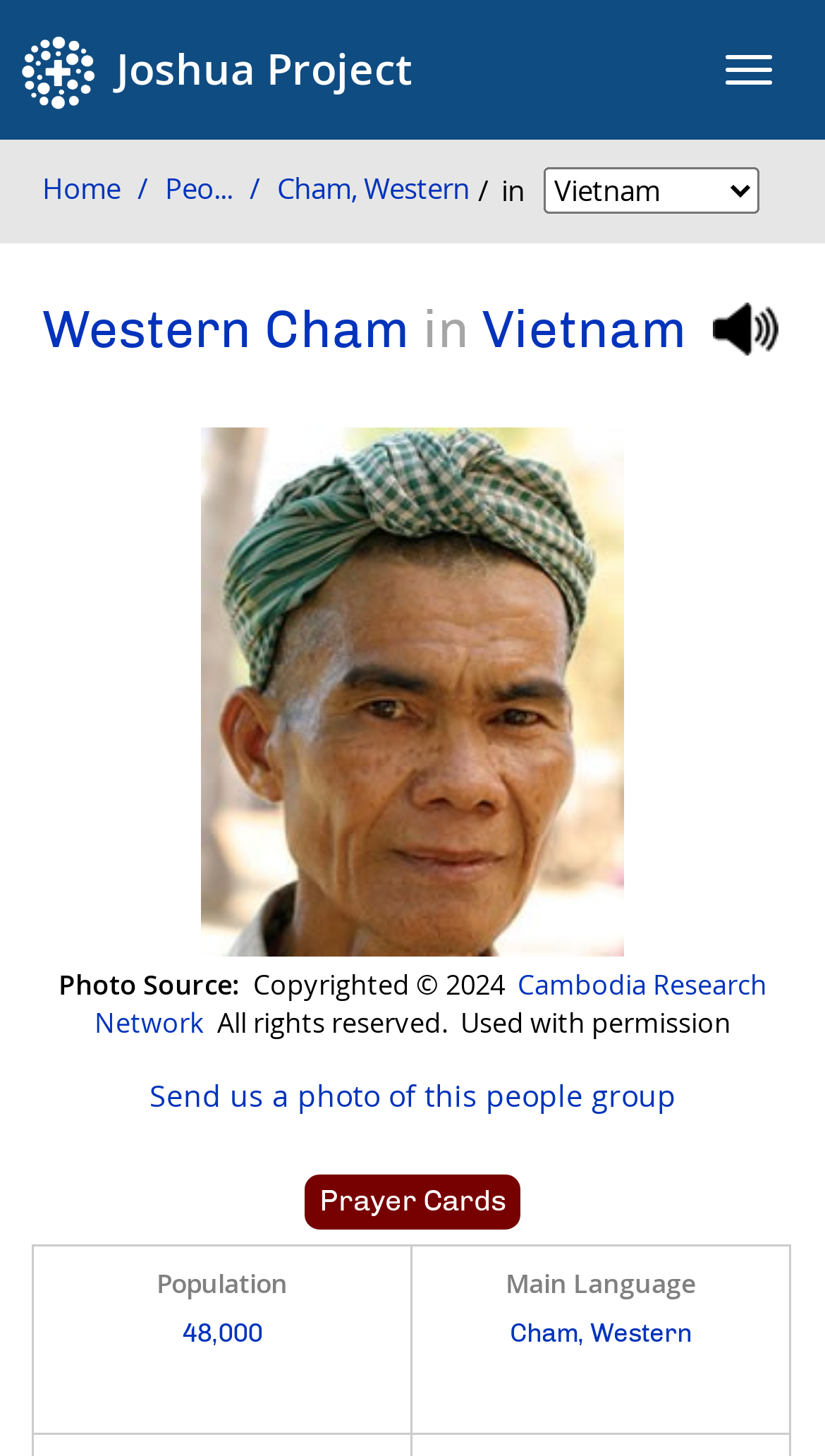Determine the bounding box coordinates of the clickable element to complete this instruction: "Send us a photo of this people group". Provide the coordinates in the format of four float numbers between 0 and 1, [left, top, right, bottom].

[0.181, 0.738, 0.819, 0.766]